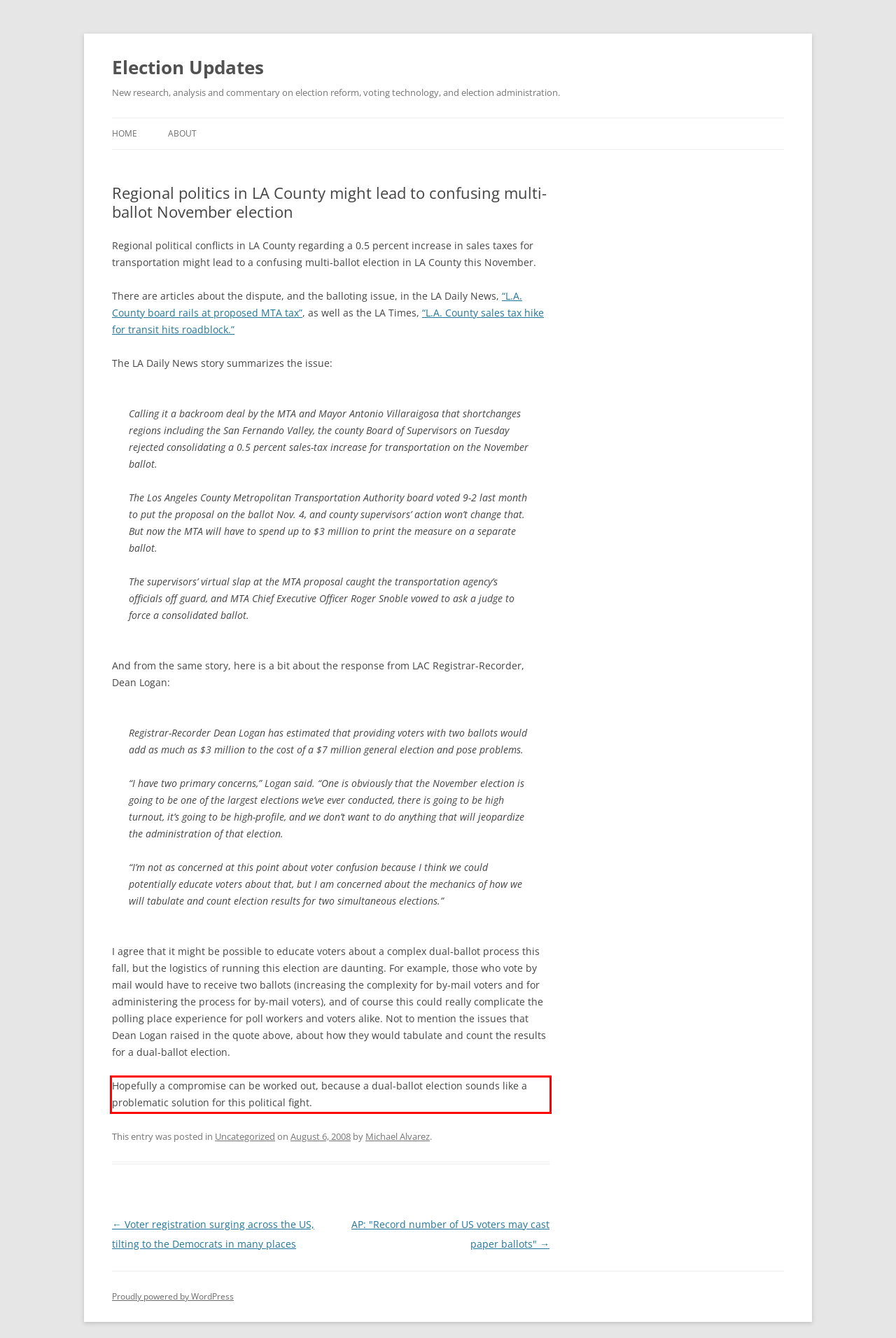Using OCR, extract the text content found within the red bounding box in the given webpage screenshot.

Hopefully a compromise can be worked out, because a dual-ballot election sounds like a problematic solution for this political fight.